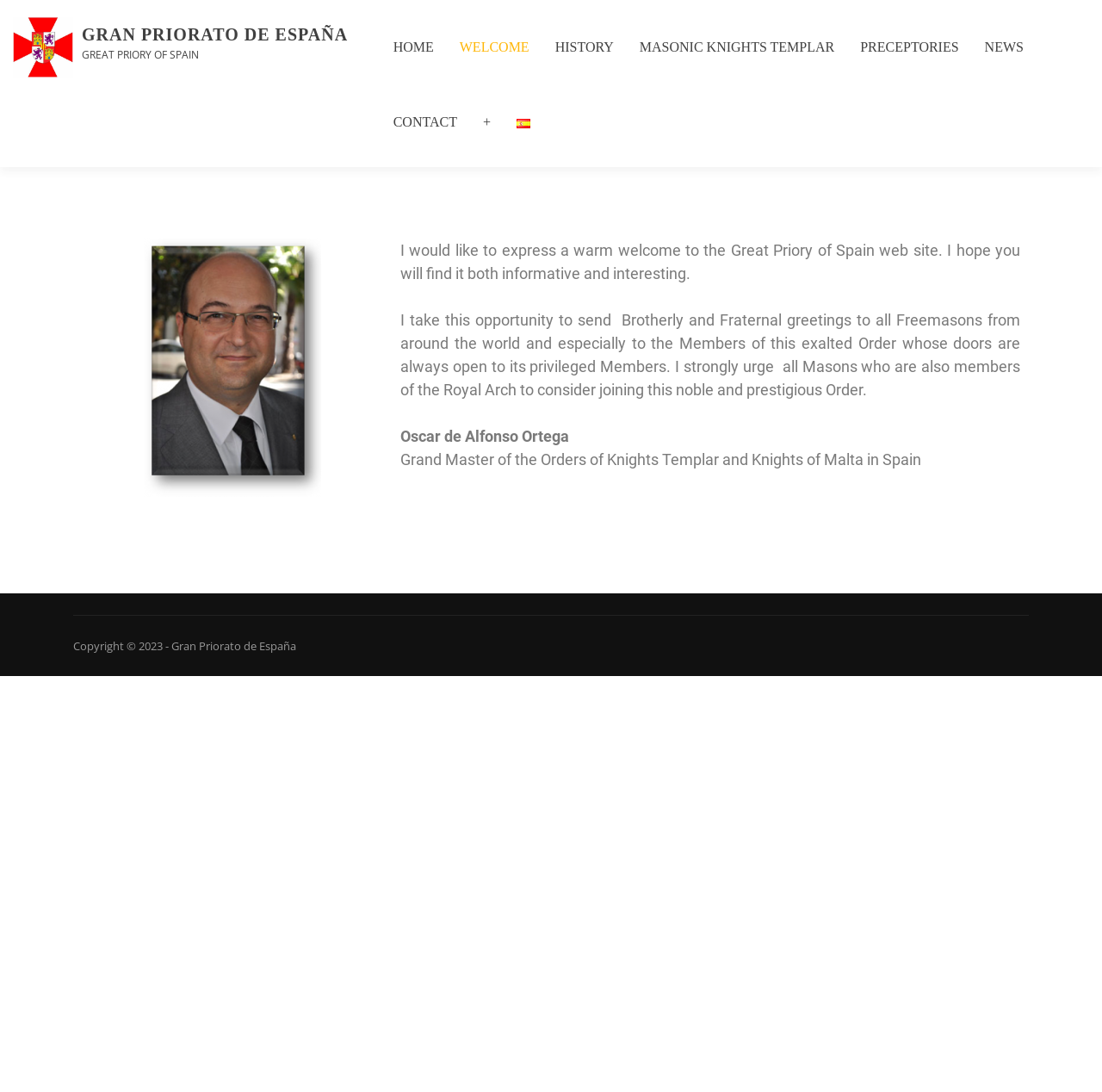What is the name of the Grand Master?
Refer to the image and give a detailed response to the question.

I found the answer by looking at the article section of the webpage, where I found a static text element that mentions the Grand Master's name, which is Oscar de Alfonso Ortega.